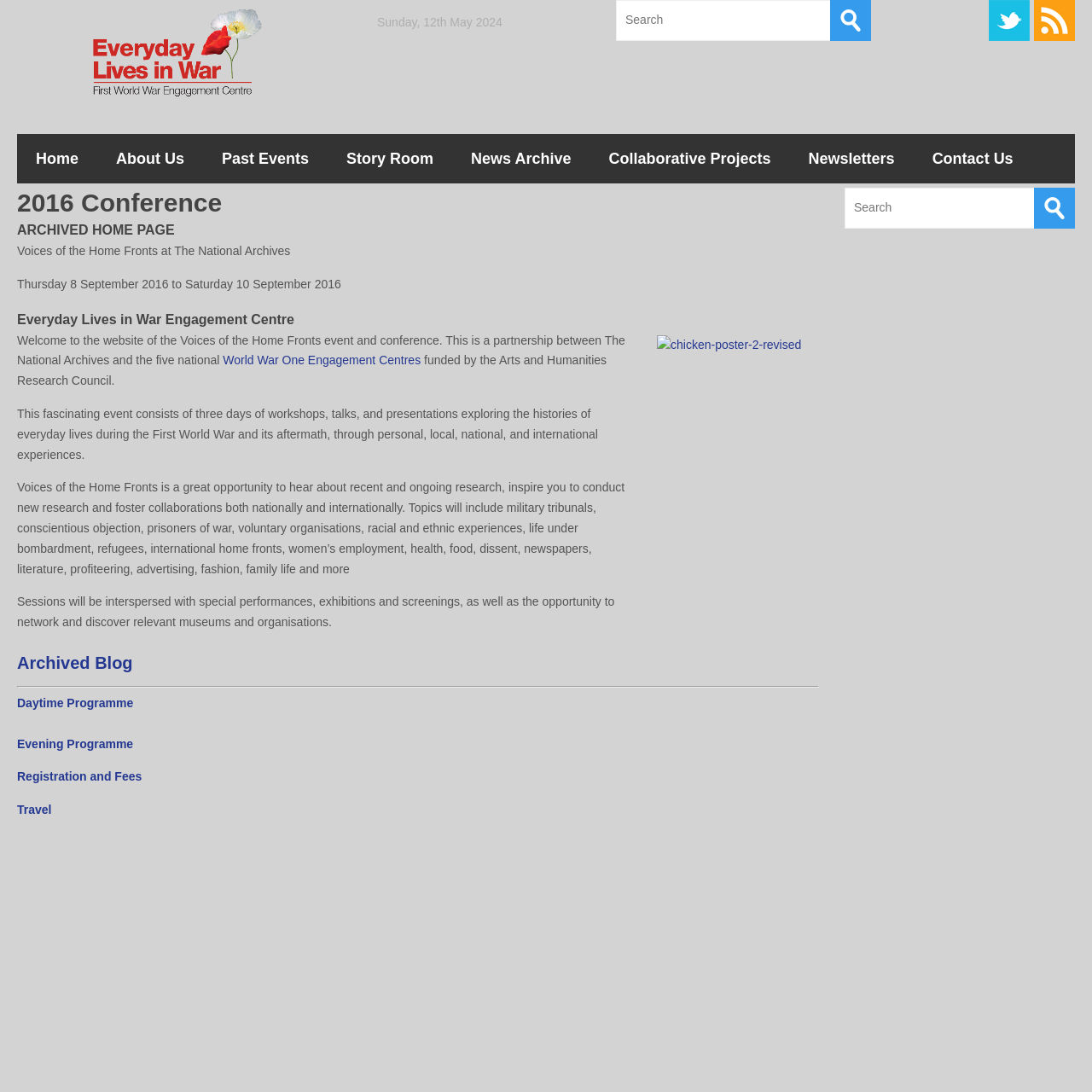How many search boxes are there on the webpage?
Relying on the image, give a concise answer in one word or a brief phrase.

2